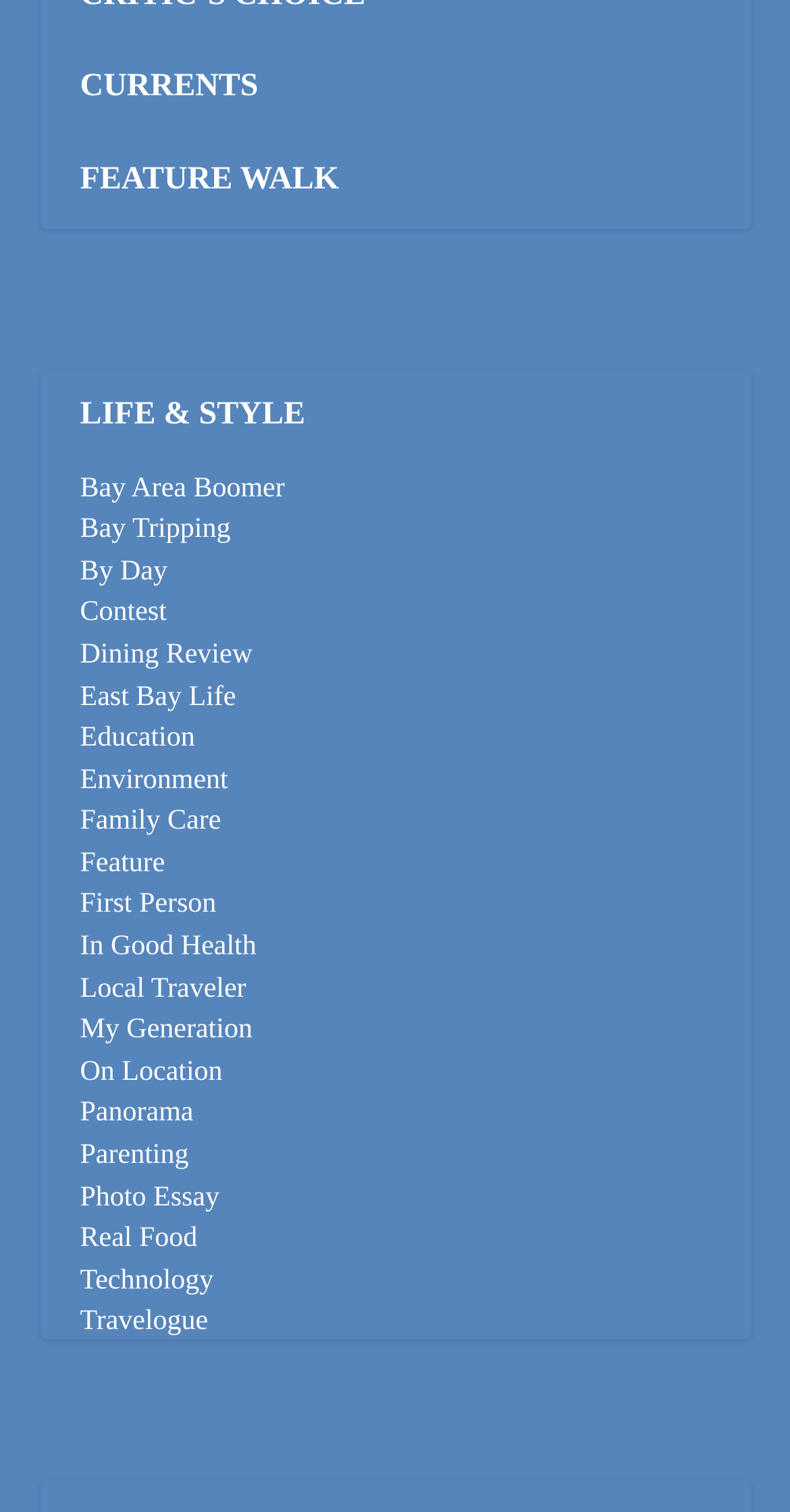Find the bounding box coordinates of the area that needs to be clicked in order to achieve the following instruction: "read Bay Area Boomer". The coordinates should be specified as four float numbers between 0 and 1, i.e., [left, top, right, bottom].

[0.101, 0.313, 0.36, 0.333]